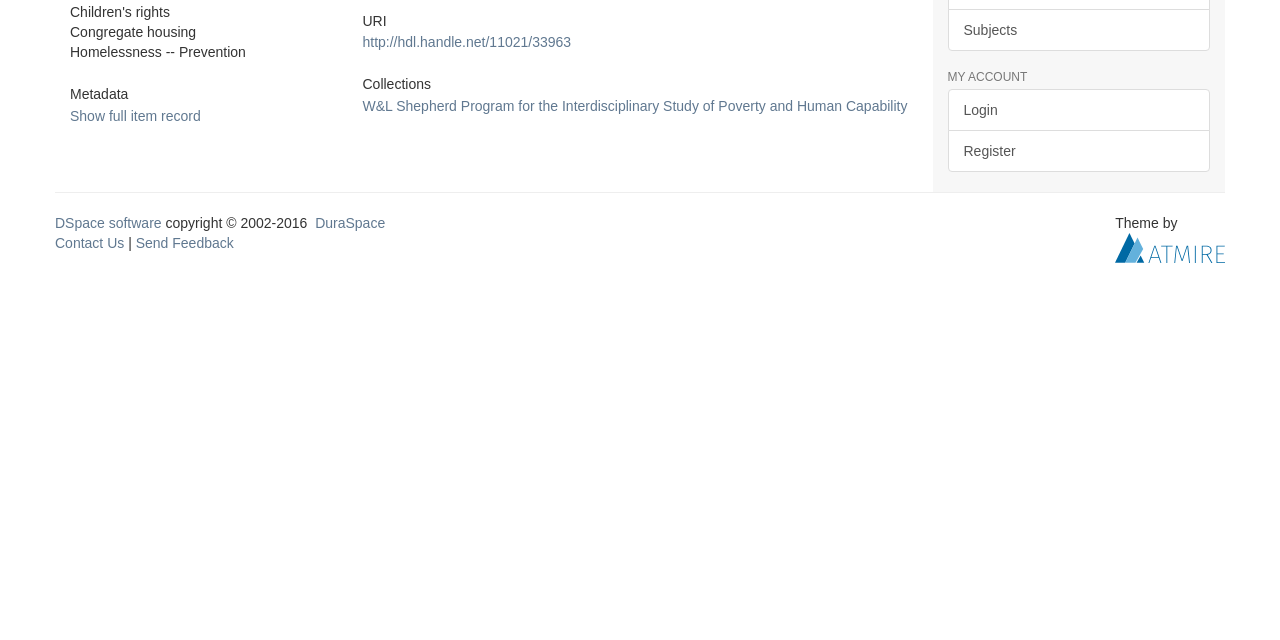Find the bounding box of the UI element described as: "Send Feedback". The bounding box coordinates should be given as four float values between 0 and 1, i.e., [left, top, right, bottom].

[0.106, 0.368, 0.183, 0.393]